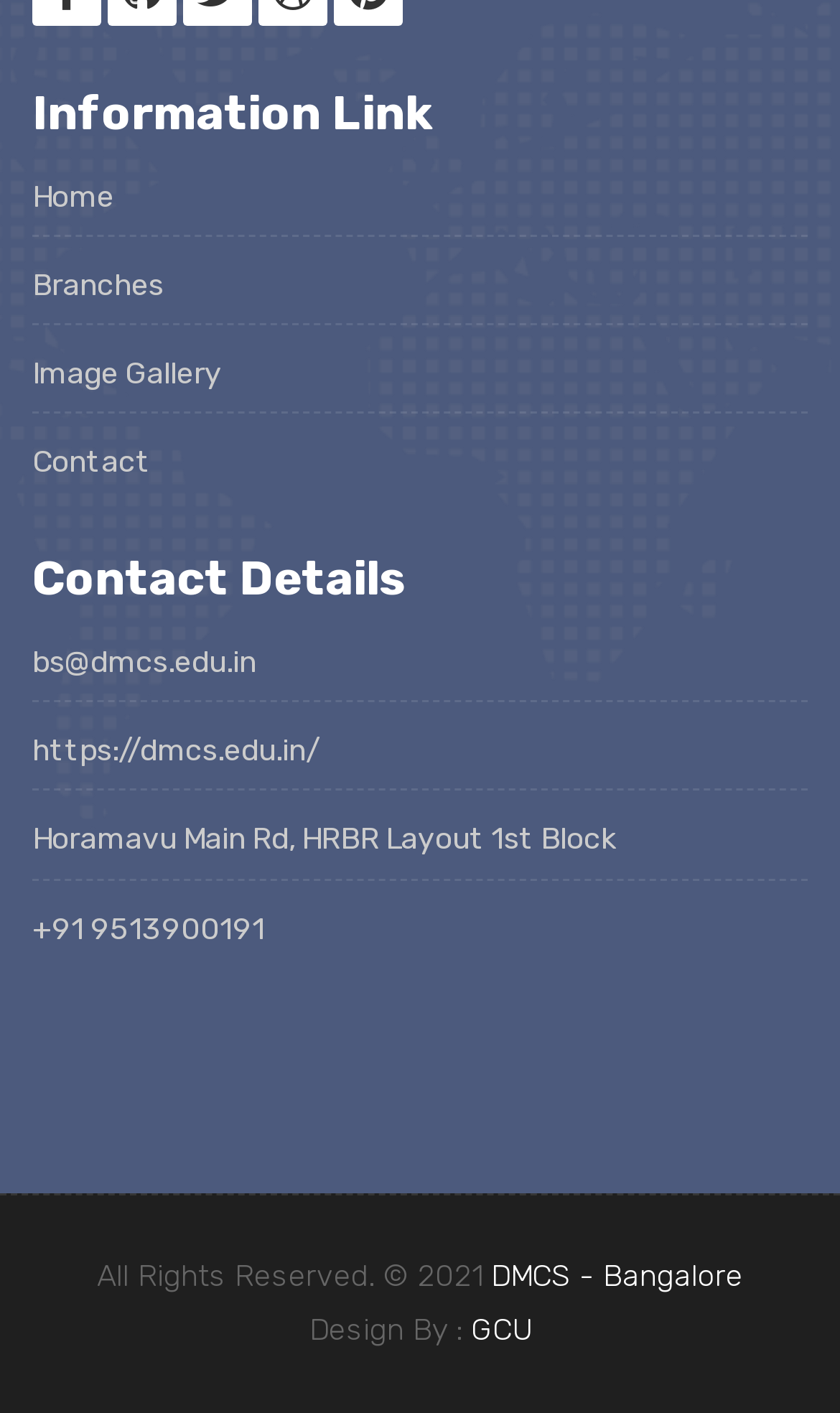Can you pinpoint the bounding box coordinates for the clickable element required for this instruction: "visit DMCS website"? The coordinates should be four float numbers between 0 and 1, i.e., [left, top, right, bottom].

[0.038, 0.518, 0.382, 0.544]